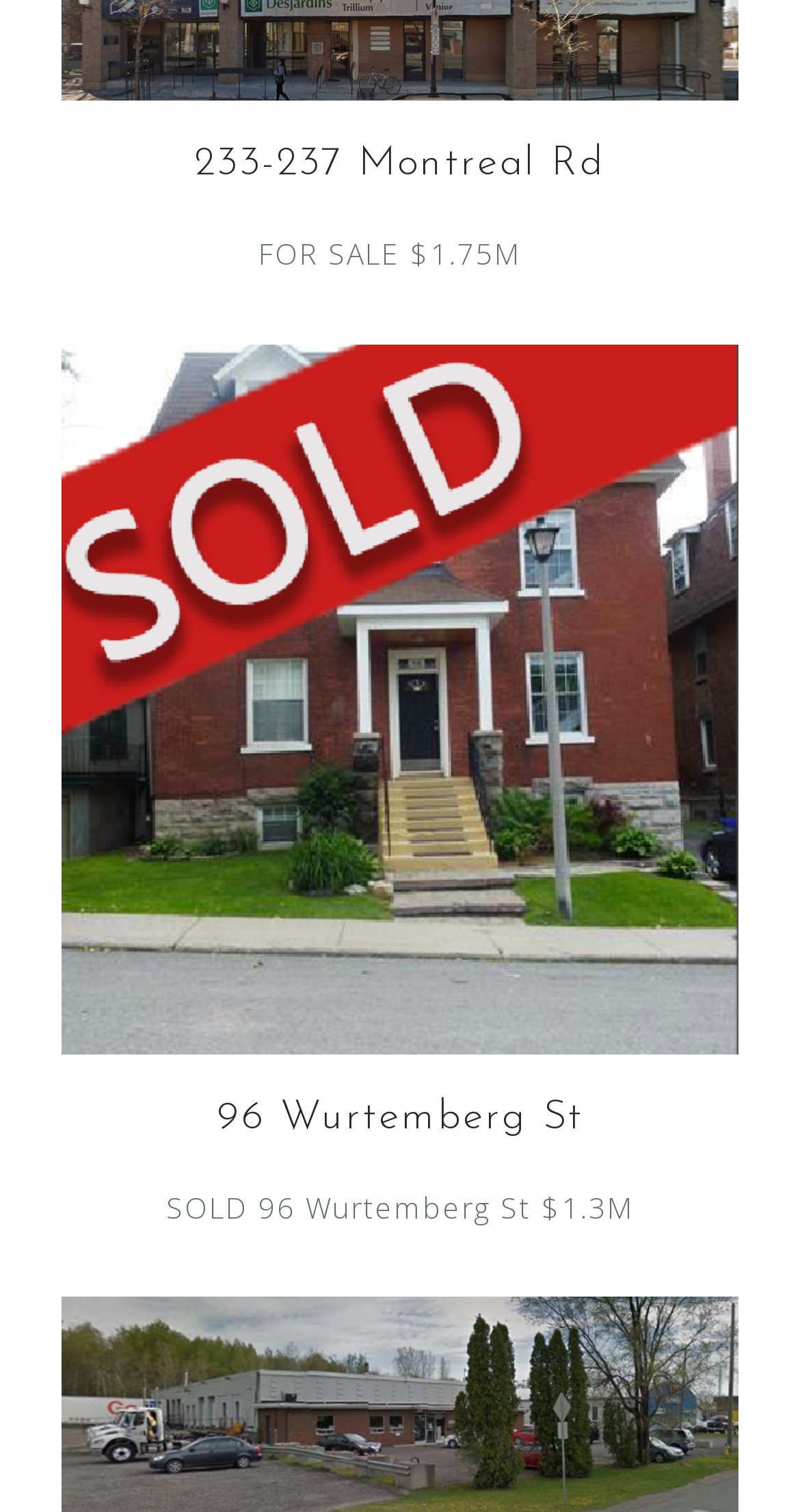Find the bounding box of the UI element described as: "233-237 Montreal Rd". The bounding box coordinates should be given as four float values between 0 and 1, i.e., [left, top, right, bottom].

[0.242, 0.095, 0.758, 0.122]